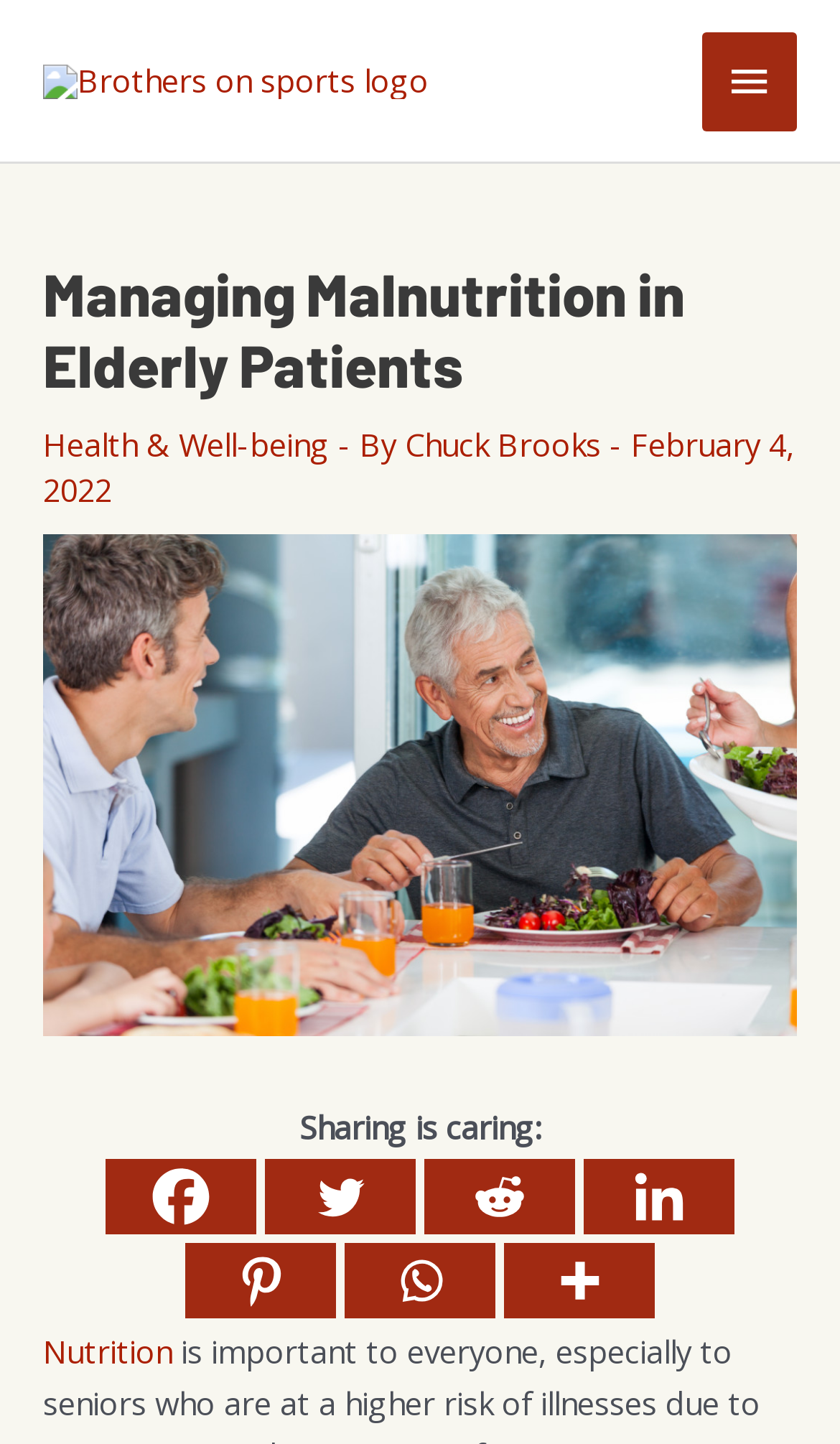What is the image below the heading?
Answer with a single word or short phrase according to what you see in the image.

Elder eating with the family